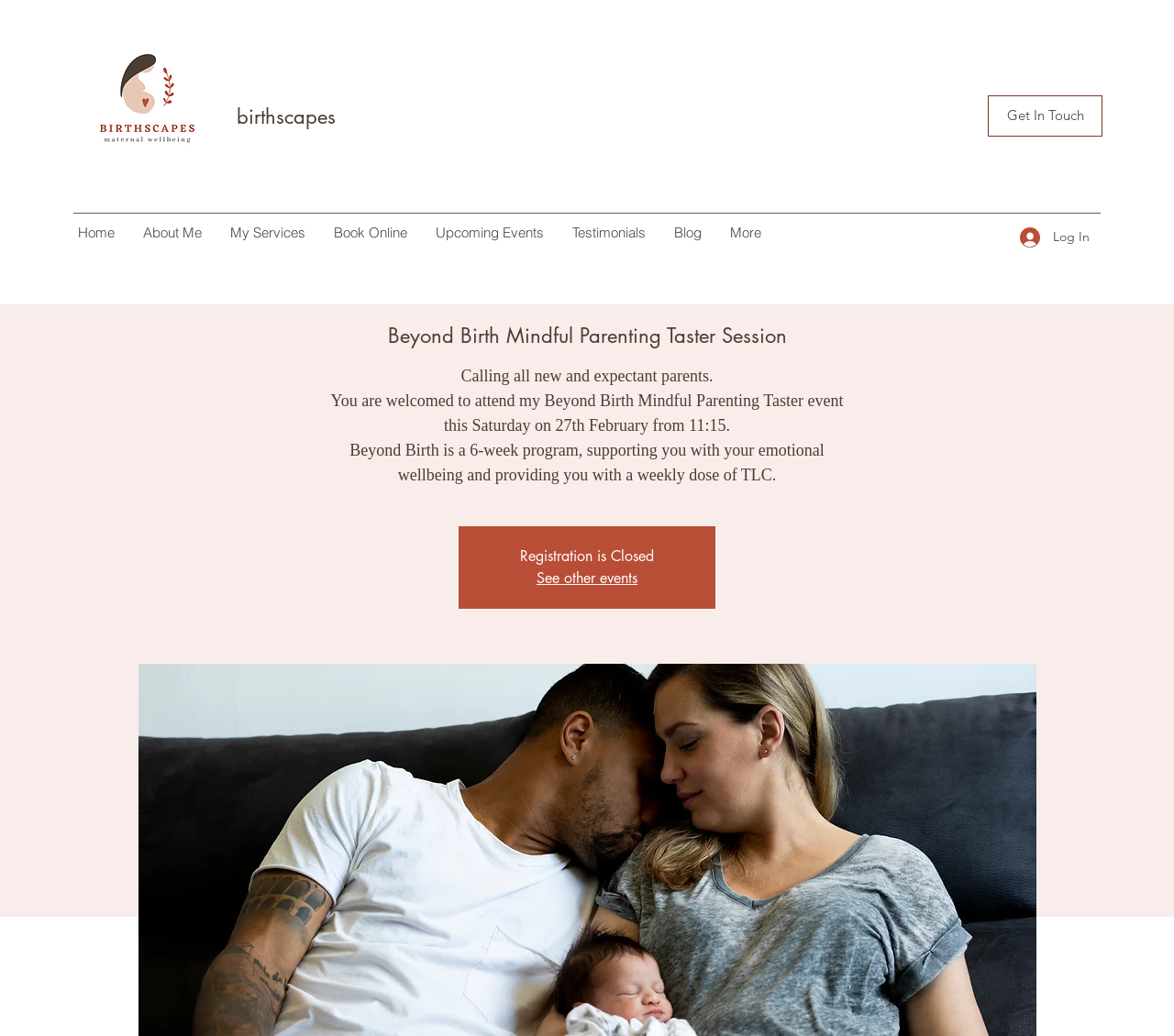Determine the bounding box coordinates for the UI element with the following description: "birthscapes". The coordinates should be four float numbers between 0 and 1, represented as [left, top, right, bottom].

[0.202, 0.1, 0.286, 0.125]